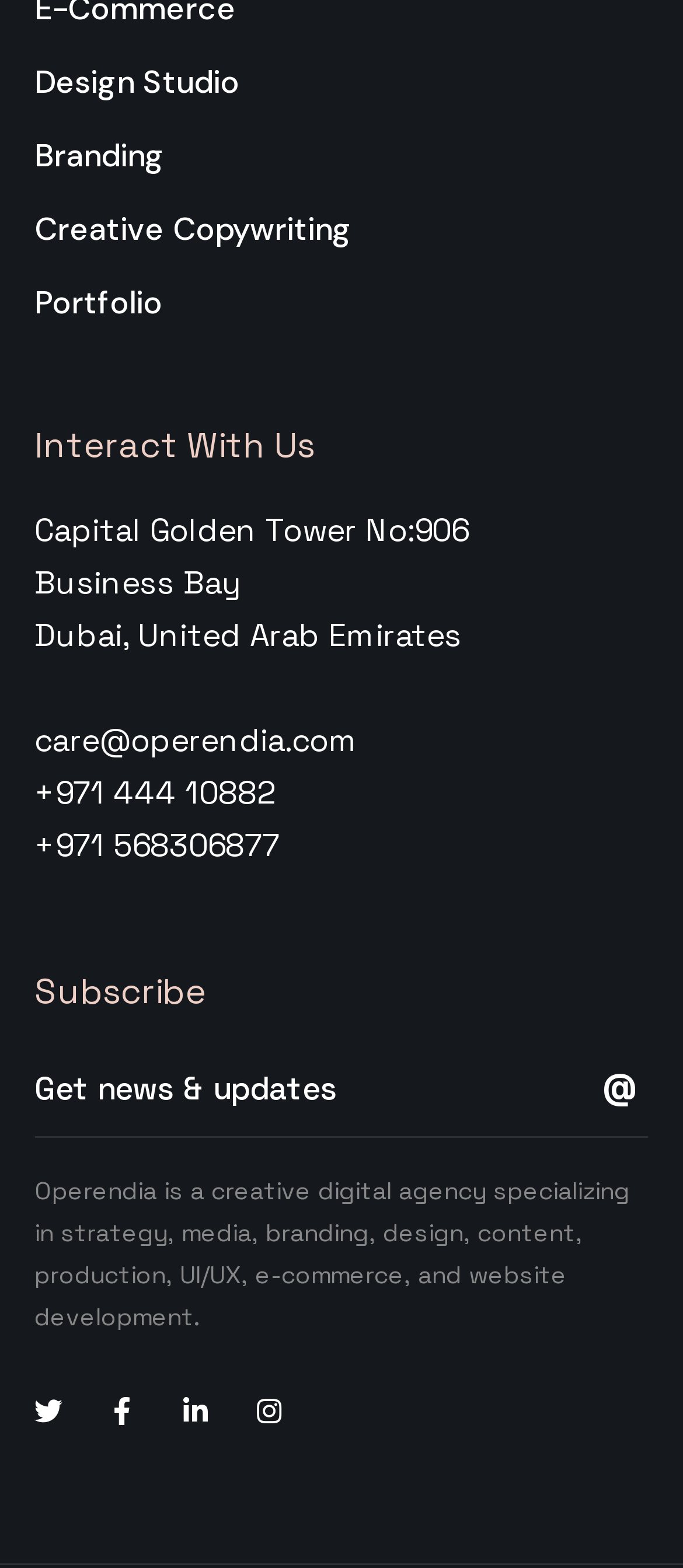What is the agency's email address?
Provide an in-depth answer to the question, covering all aspects.

The agency's email address can be found in the static text element that displays the contact information. The email address is 'care@operendia.com'.